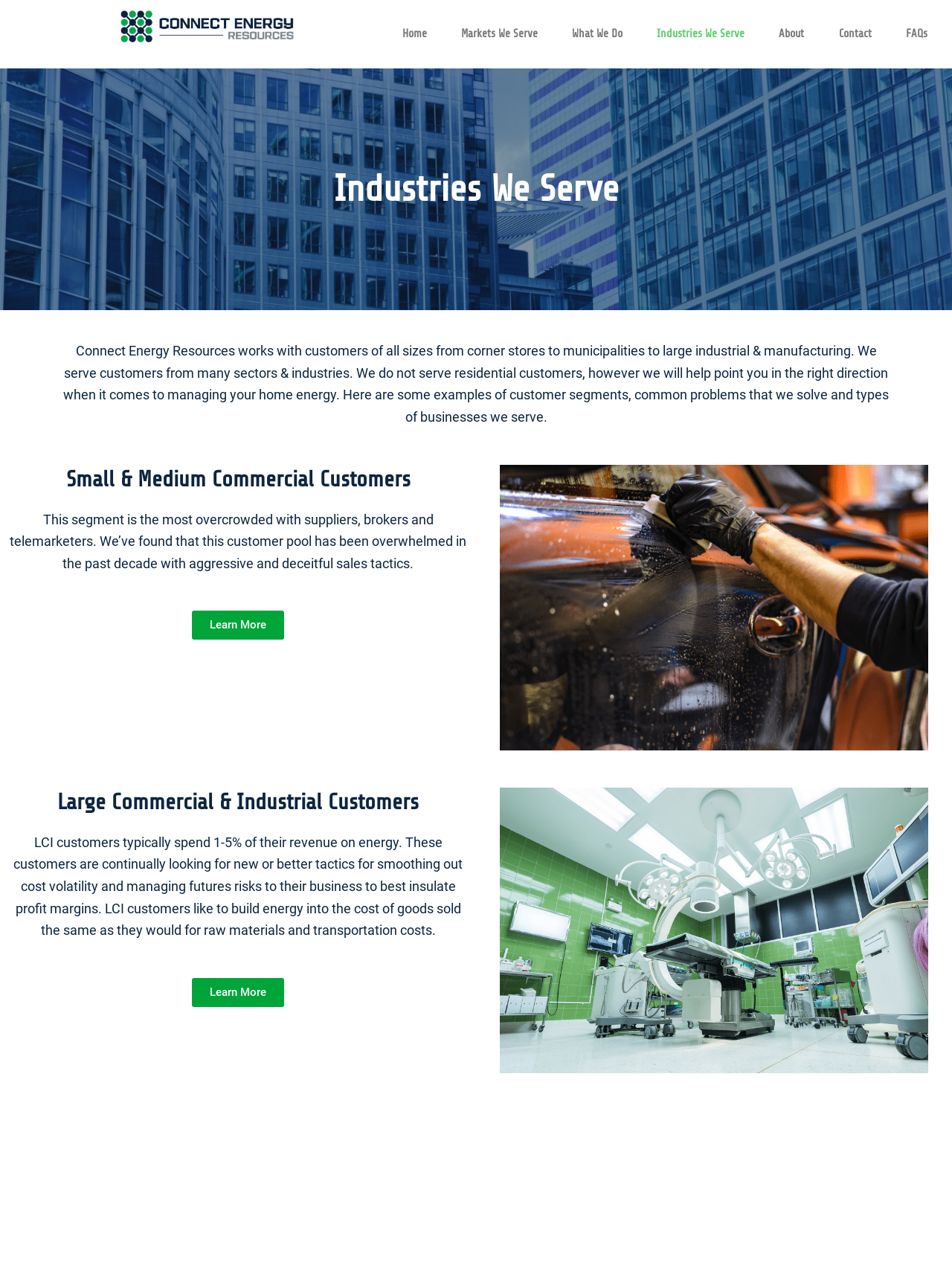How many links are present in the top navigation bar? Please answer the question using a single word or phrase based on the image.

7